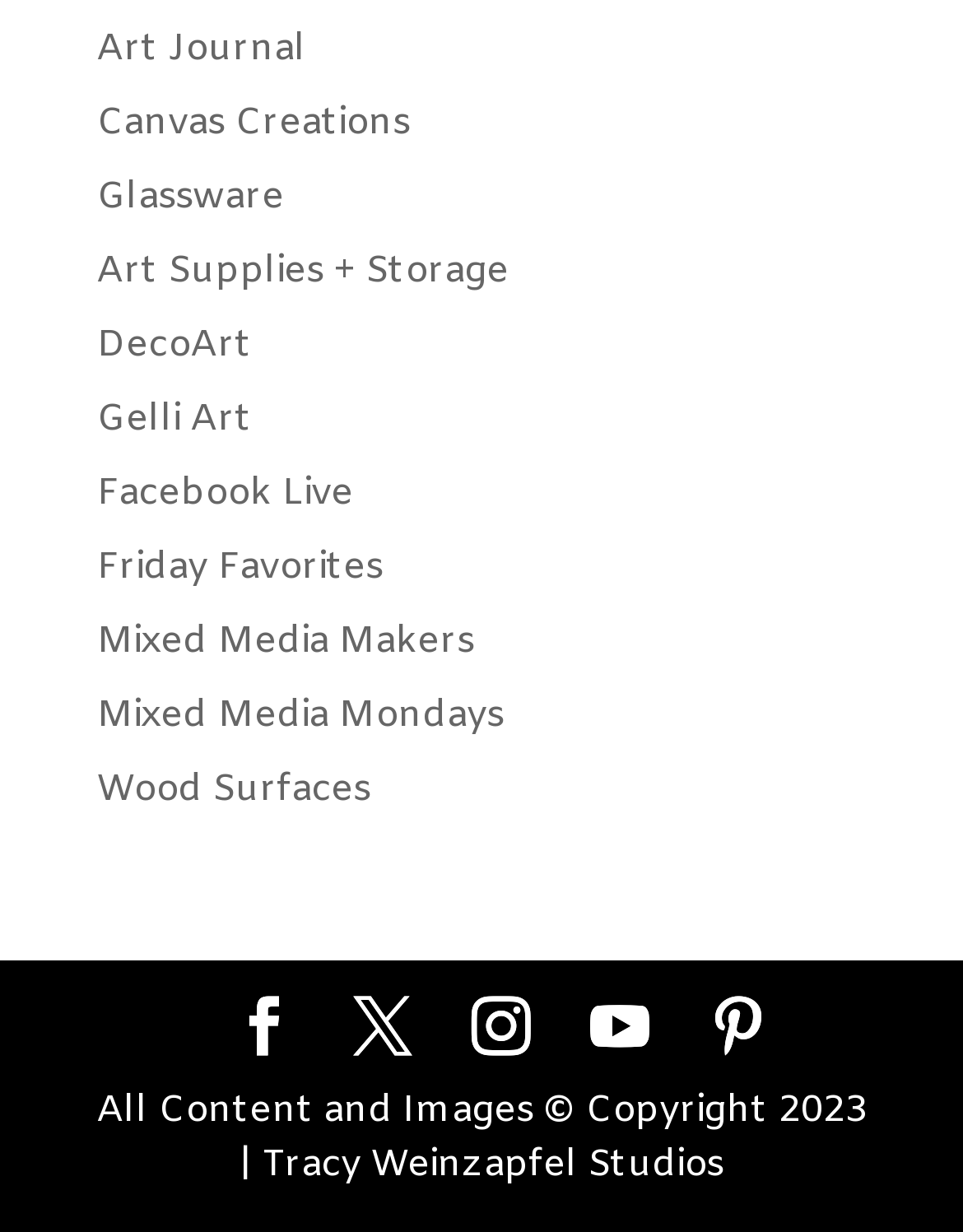Please find the bounding box for the UI element described by: "Friday Favorites".

[0.1, 0.441, 0.397, 0.481]